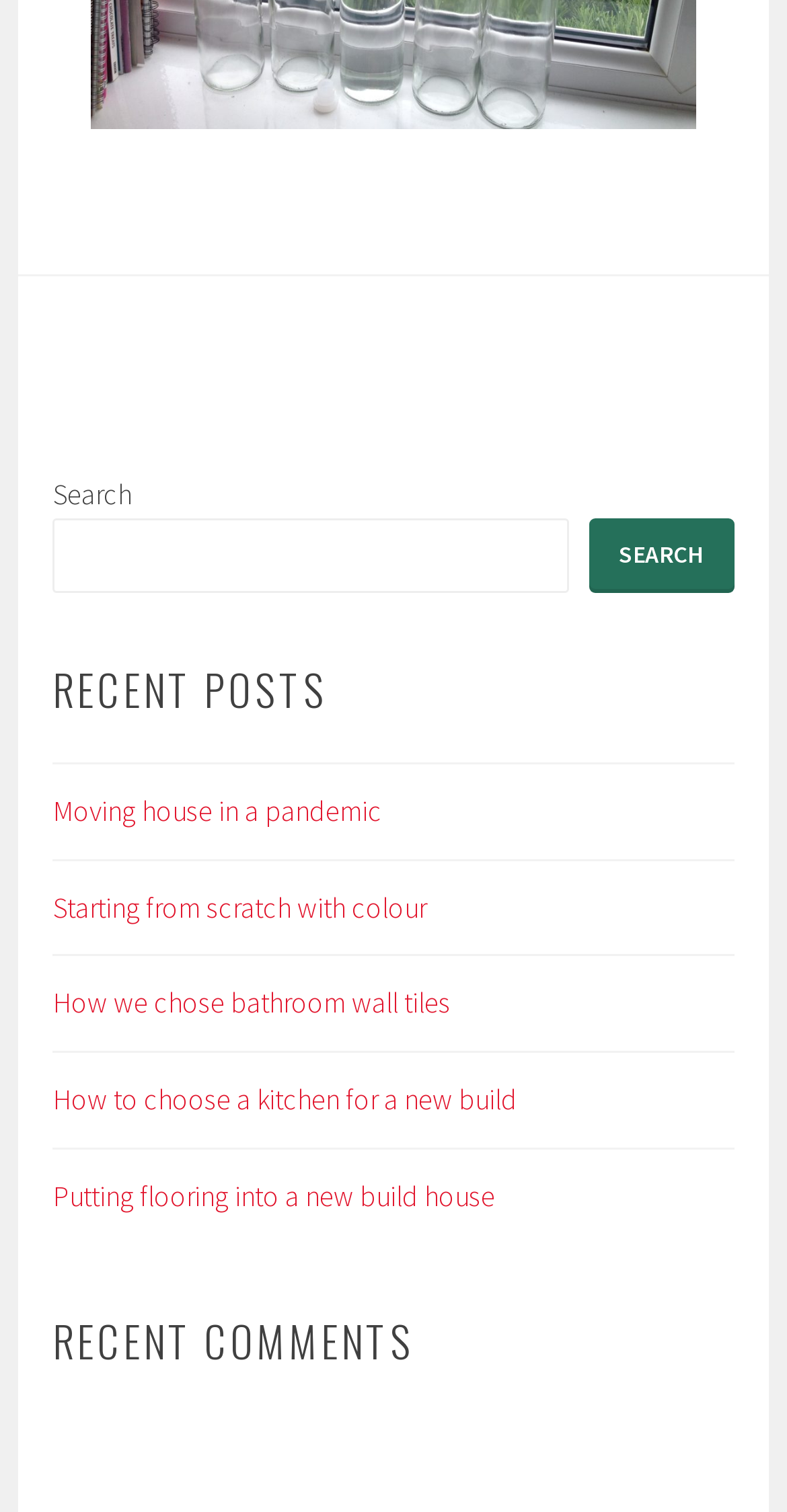Is there a search function on the webpage?
Give a detailed response to the question by analyzing the screenshot.

I found a search section with a search box and a search button, indicating that there is a search function on the webpage.